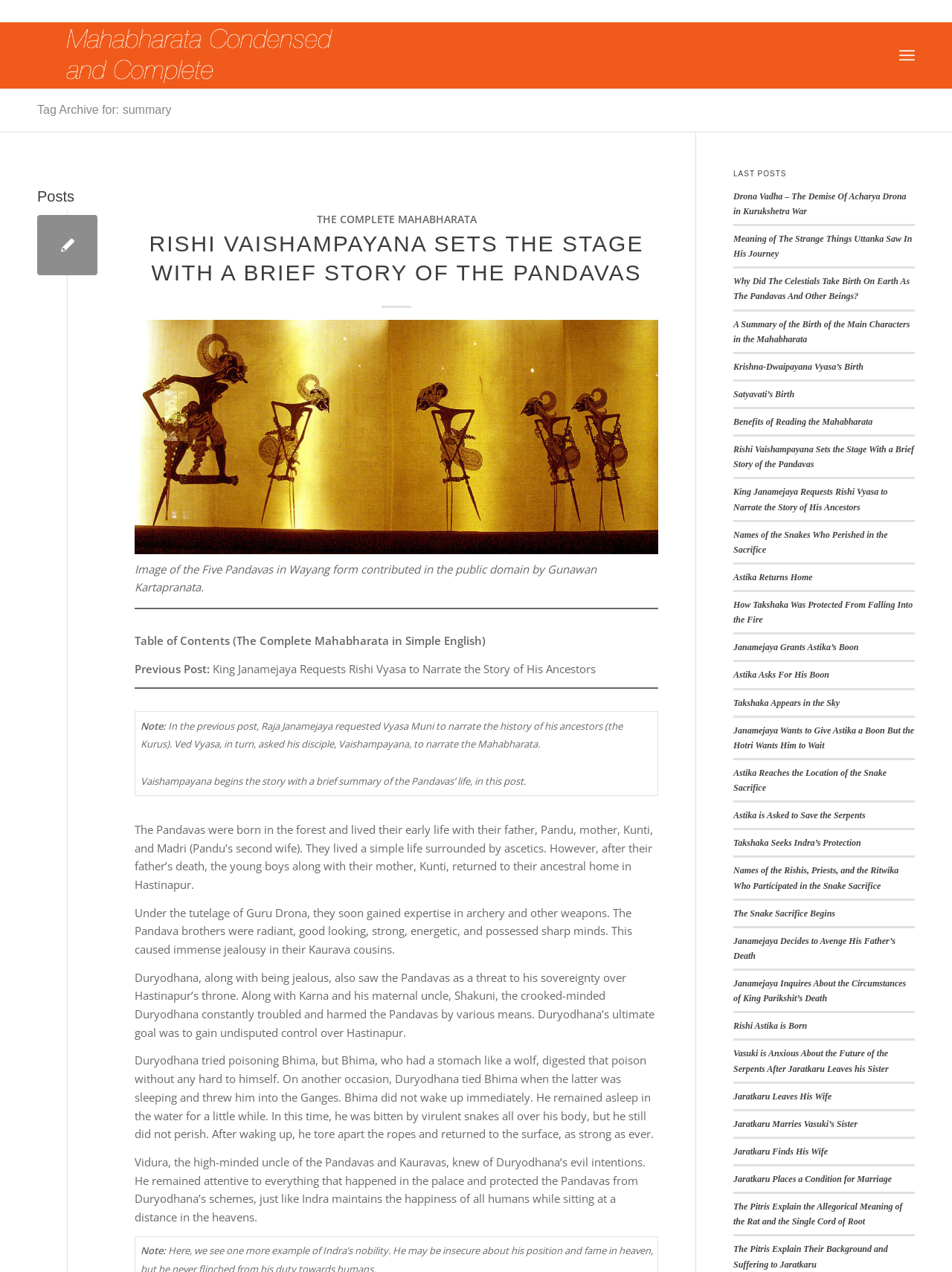Find the bounding box coordinates for the element that must be clicked to complete the instruction: "Read the previous post about King Janamejaya requesting Rishi Vyasa to narrate the story of his ancestors". The coordinates should be four float numbers between 0 and 1, indicated as [left, top, right, bottom].

[0.223, 0.52, 0.626, 0.531]